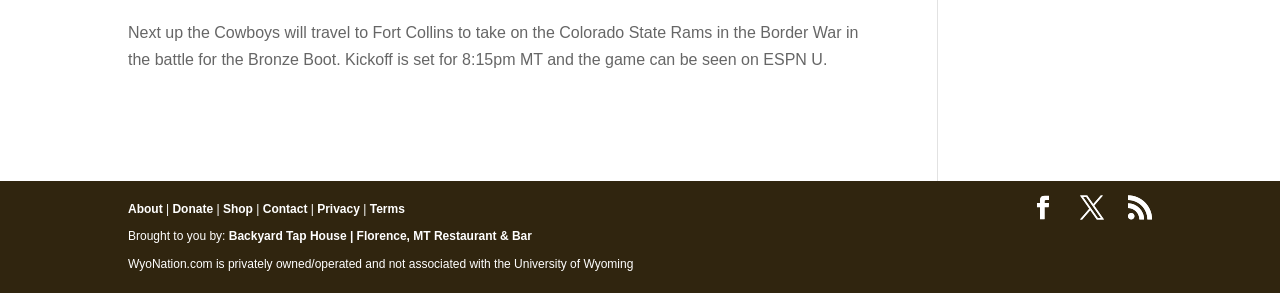Can you find the bounding box coordinates for the element to click on to achieve the instruction: "Click on FULL CATALOGUE"?

None